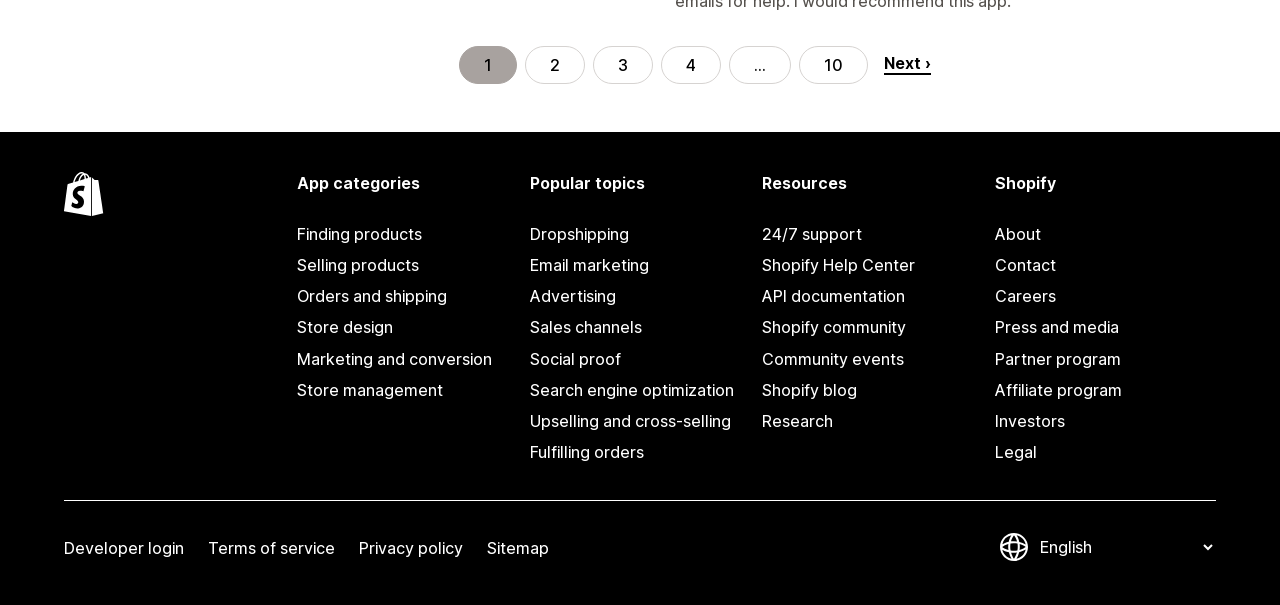Pinpoint the bounding box coordinates of the element you need to click to execute the following instruction: "Learn about App categories". The bounding box should be represented by four float numbers between 0 and 1, in the format [left, top, right, bottom].

[0.232, 0.284, 0.404, 0.322]